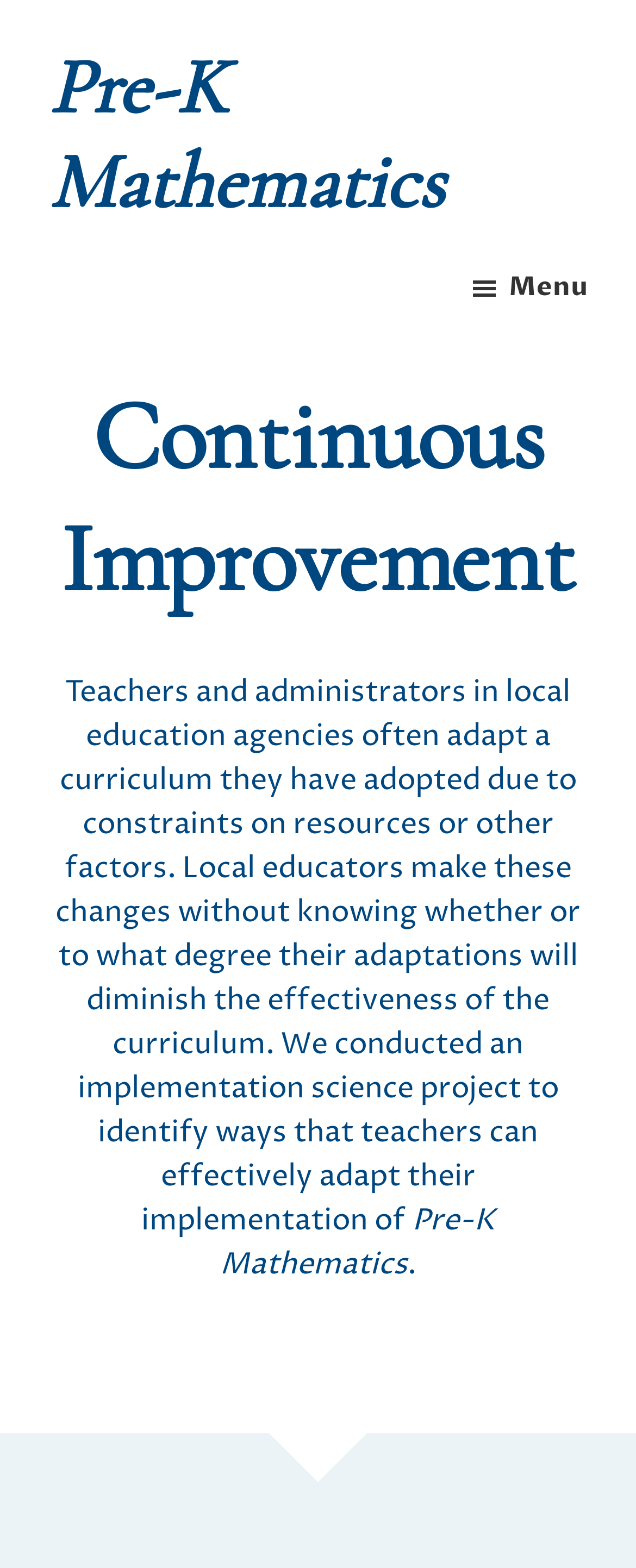Provide the bounding box coordinates for the UI element described in this sentence: "Menu". The coordinates should be four float values between 0 and 1, i.e., [left, top, right, bottom].

[0.736, 0.157, 0.923, 0.209]